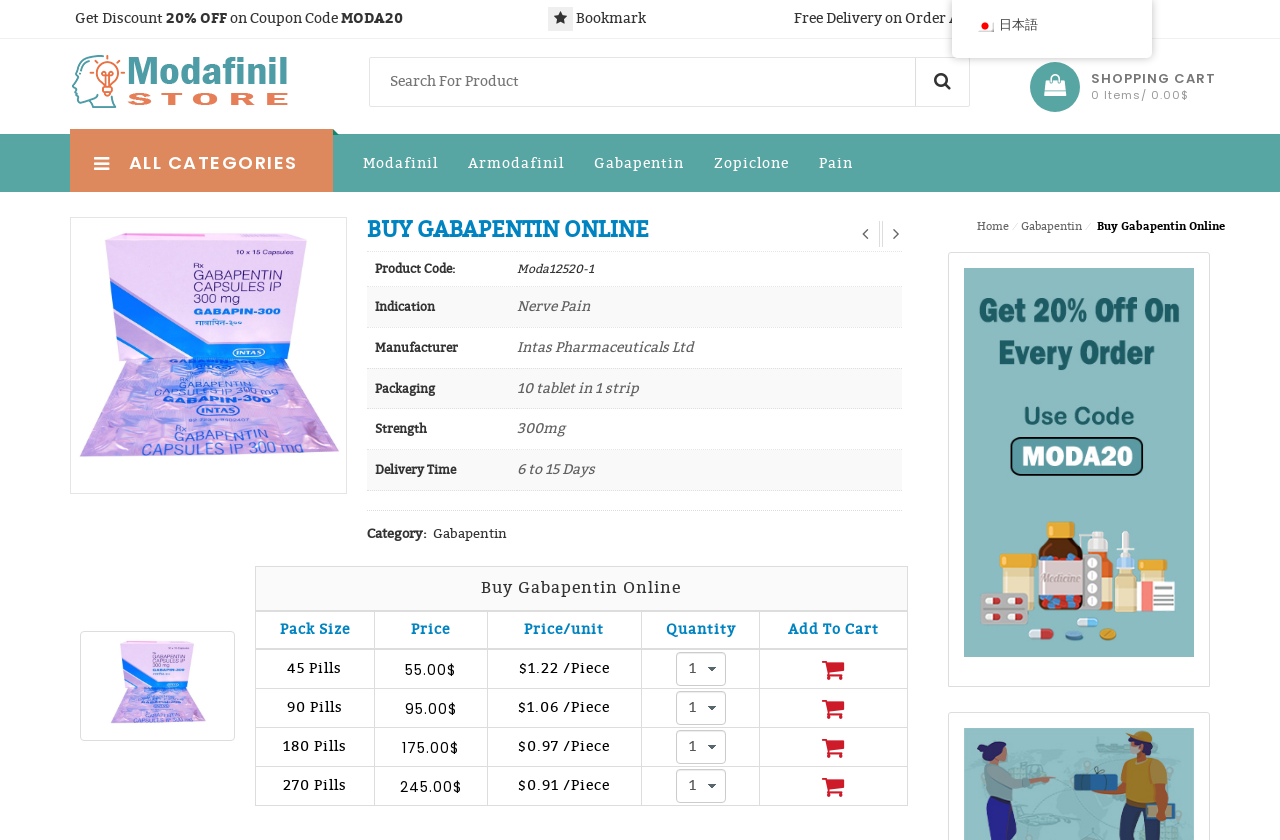Answer the question below using just one word or a short phrase: 
What is the minimum order value for free delivery?

$199